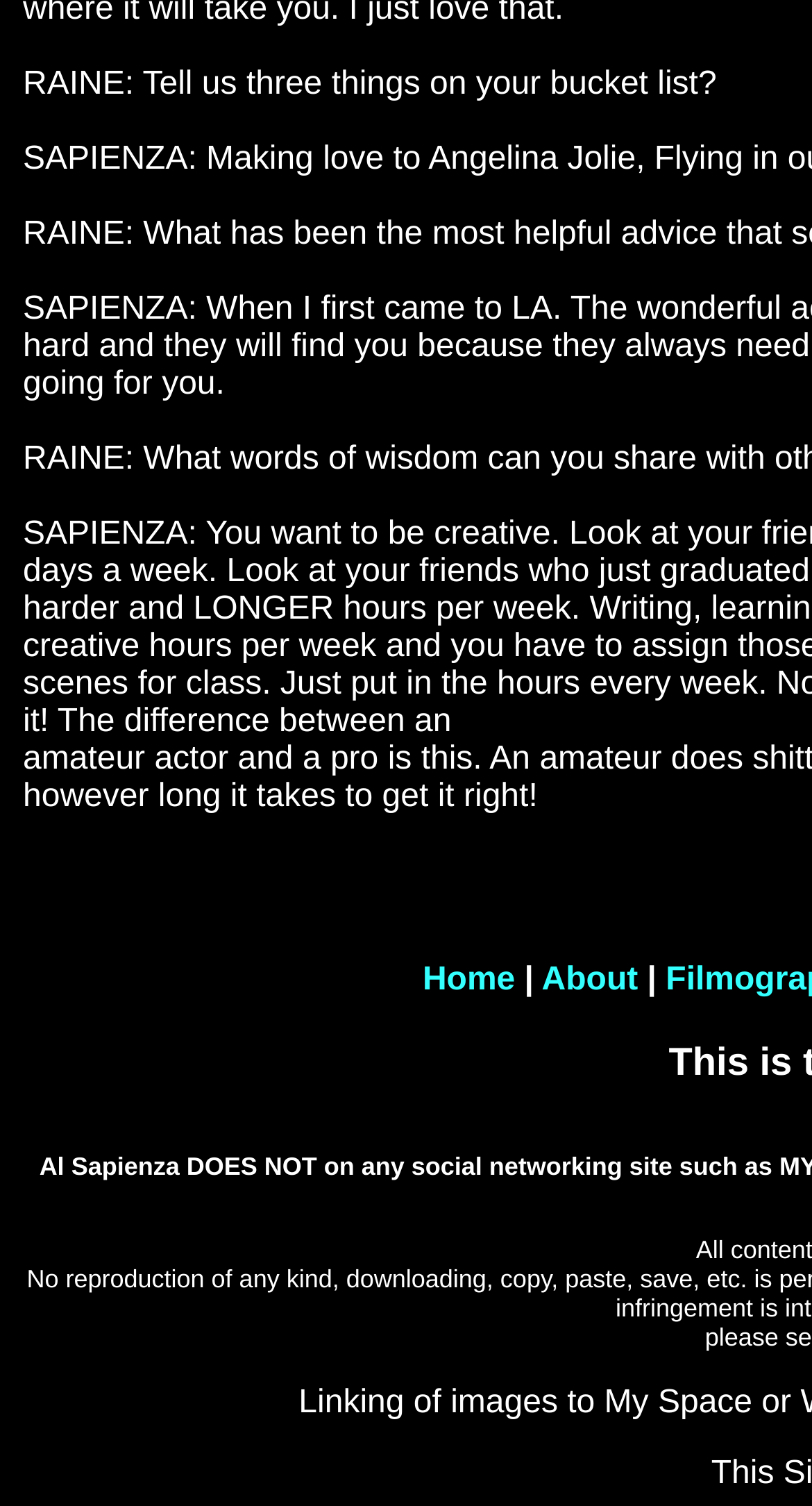Determine the bounding box for the UI element that matches this description: "About".

[0.667, 0.639, 0.786, 0.663]